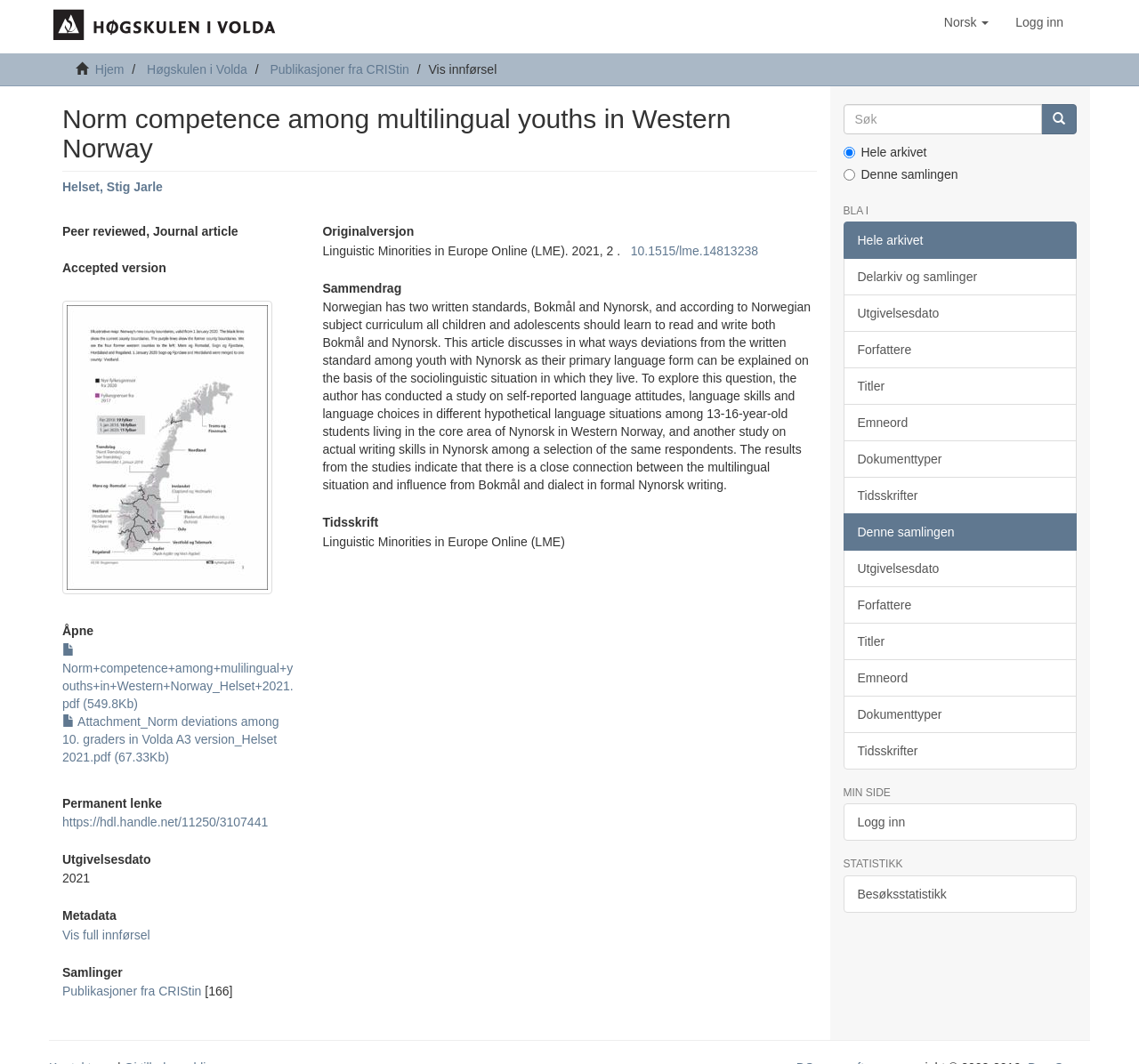Determine the bounding box coordinates of the clickable element to achieve the following action: 'Click the 'Søk' button'. Provide the coordinates as four float values between 0 and 1, formatted as [left, top, right, bottom].

[0.914, 0.098, 0.945, 0.126]